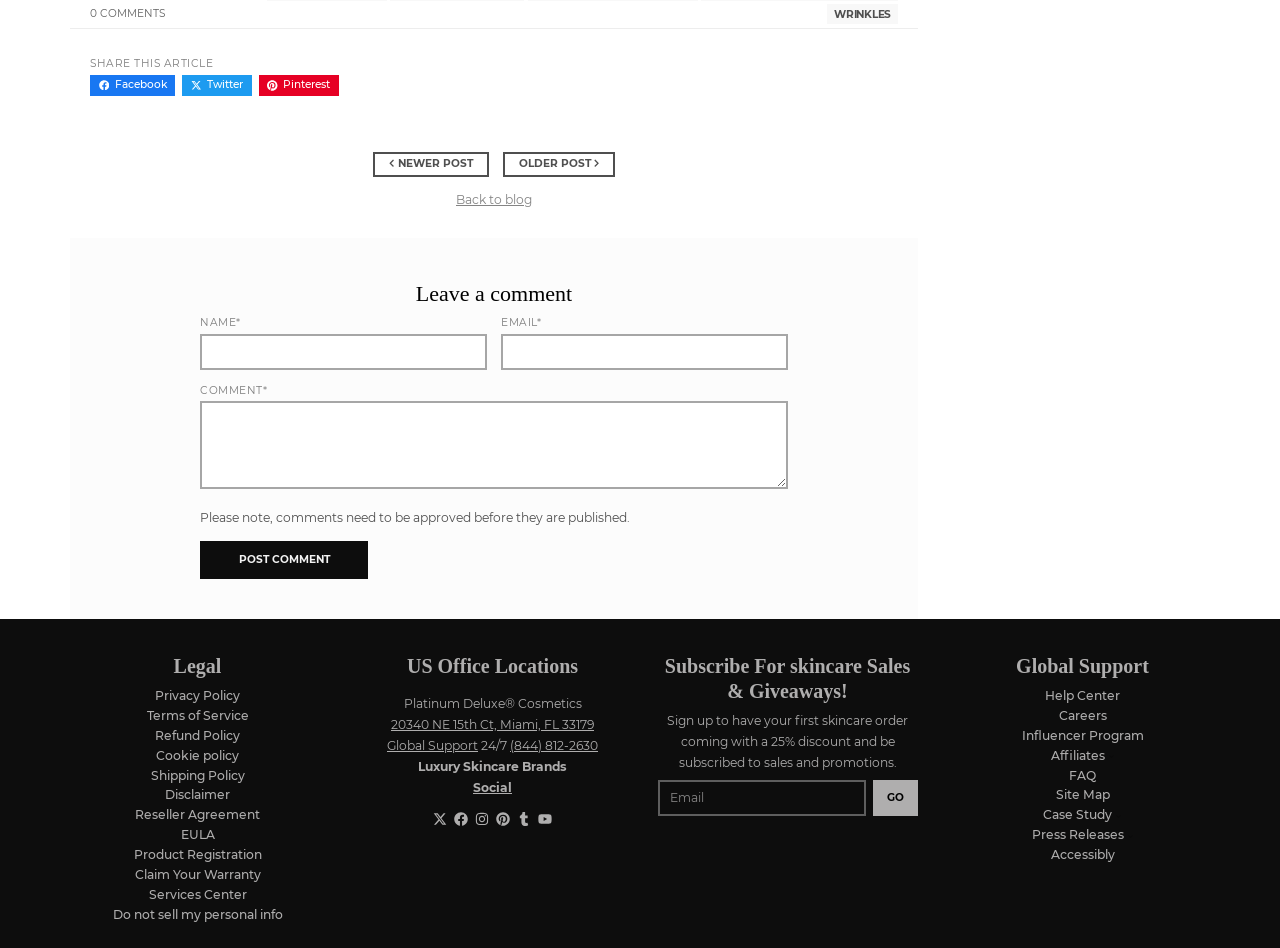Extract the bounding box coordinates for the HTML element that matches this description: "parent_node: GO aria-label="Email" name="contact[email]" placeholder="Email"". The coordinates should be four float numbers between 0 and 1, i.e., [left, top, right, bottom].

[0.514, 0.823, 0.676, 0.861]